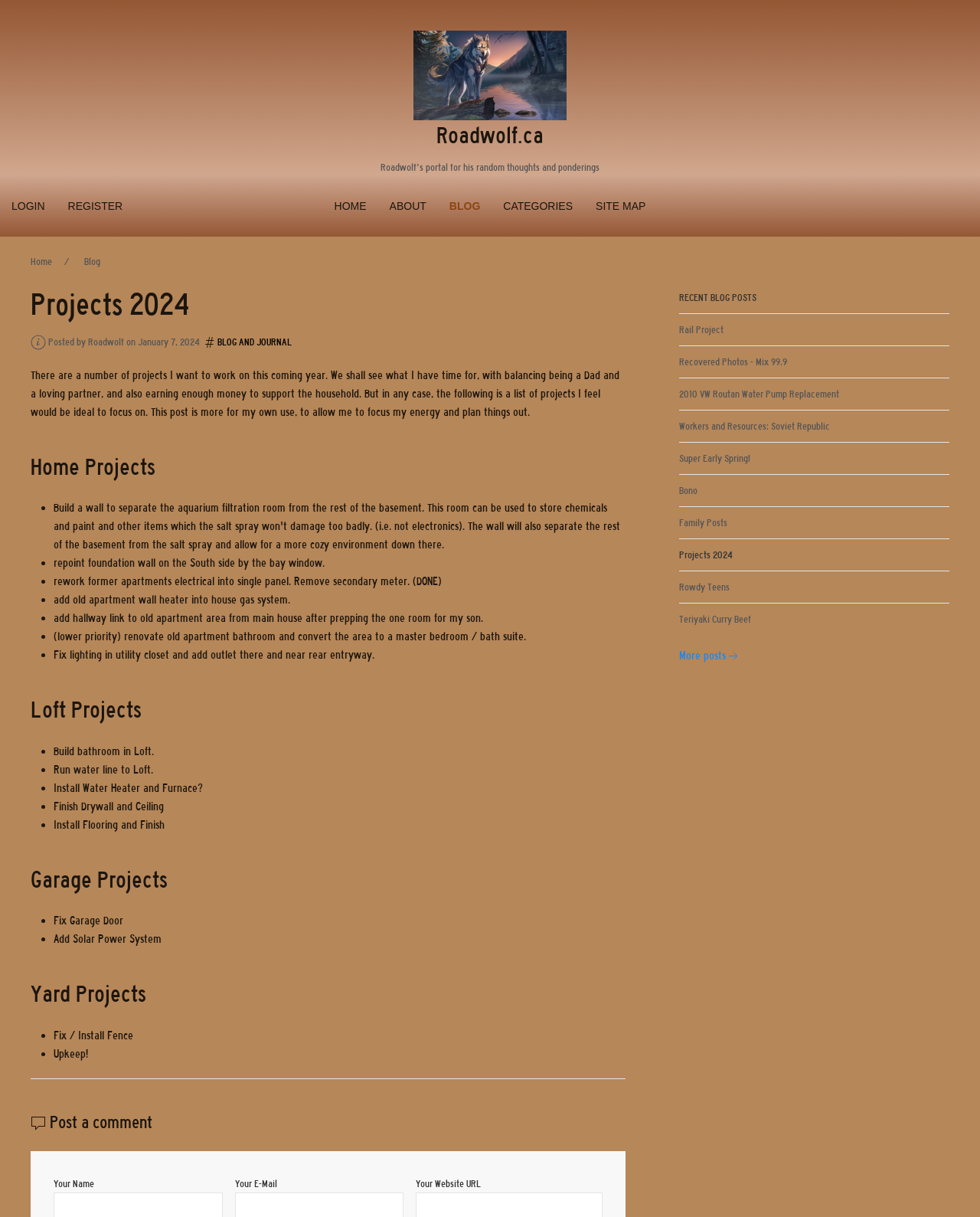What is the first home project?
Please use the image to deliver a detailed and complete answer.

The first home project is mentioned in the list of home projects as '• repoint foundation wall on the South side by the bay window'.